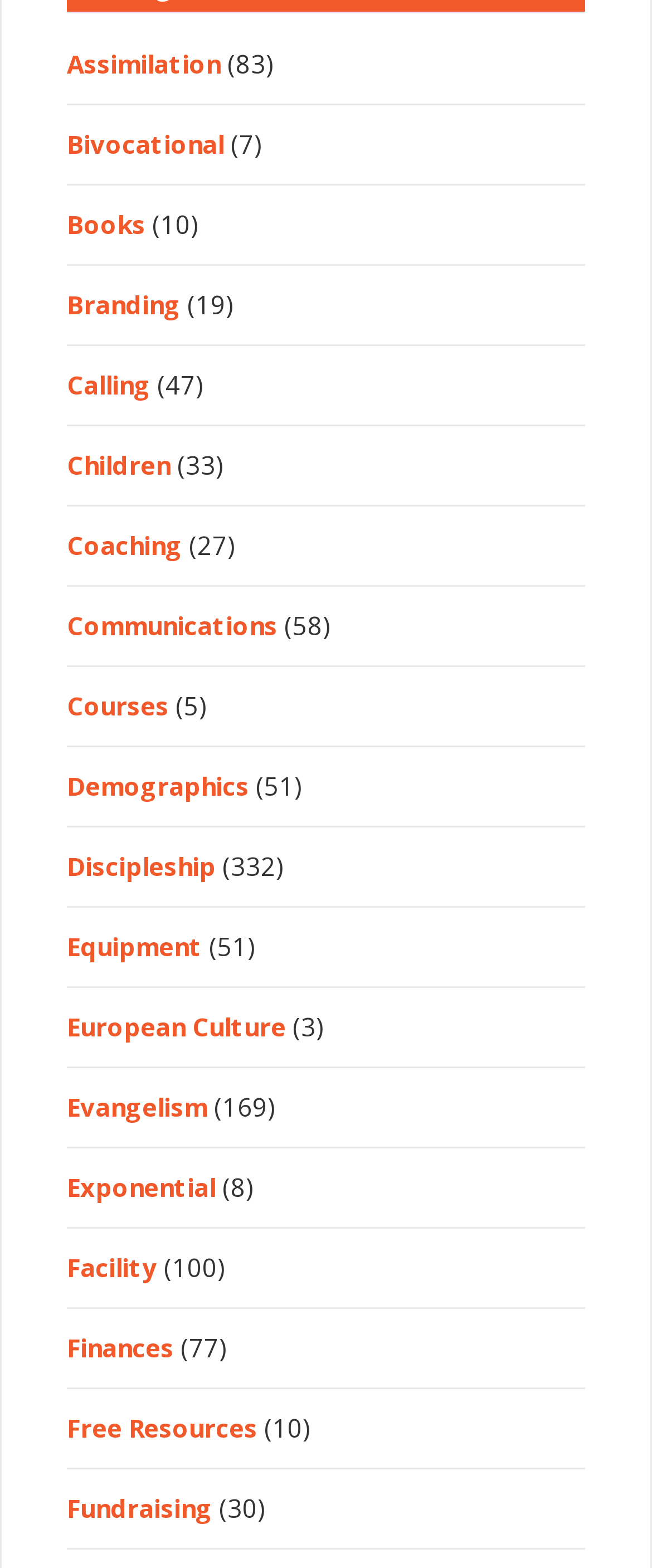What is the topic with the most resources?
Kindly give a detailed and elaborate answer to the question.

I looked at the StaticText elements associated with each link and found that the link 'Discipleship' has the highest number of resources, which is 332.